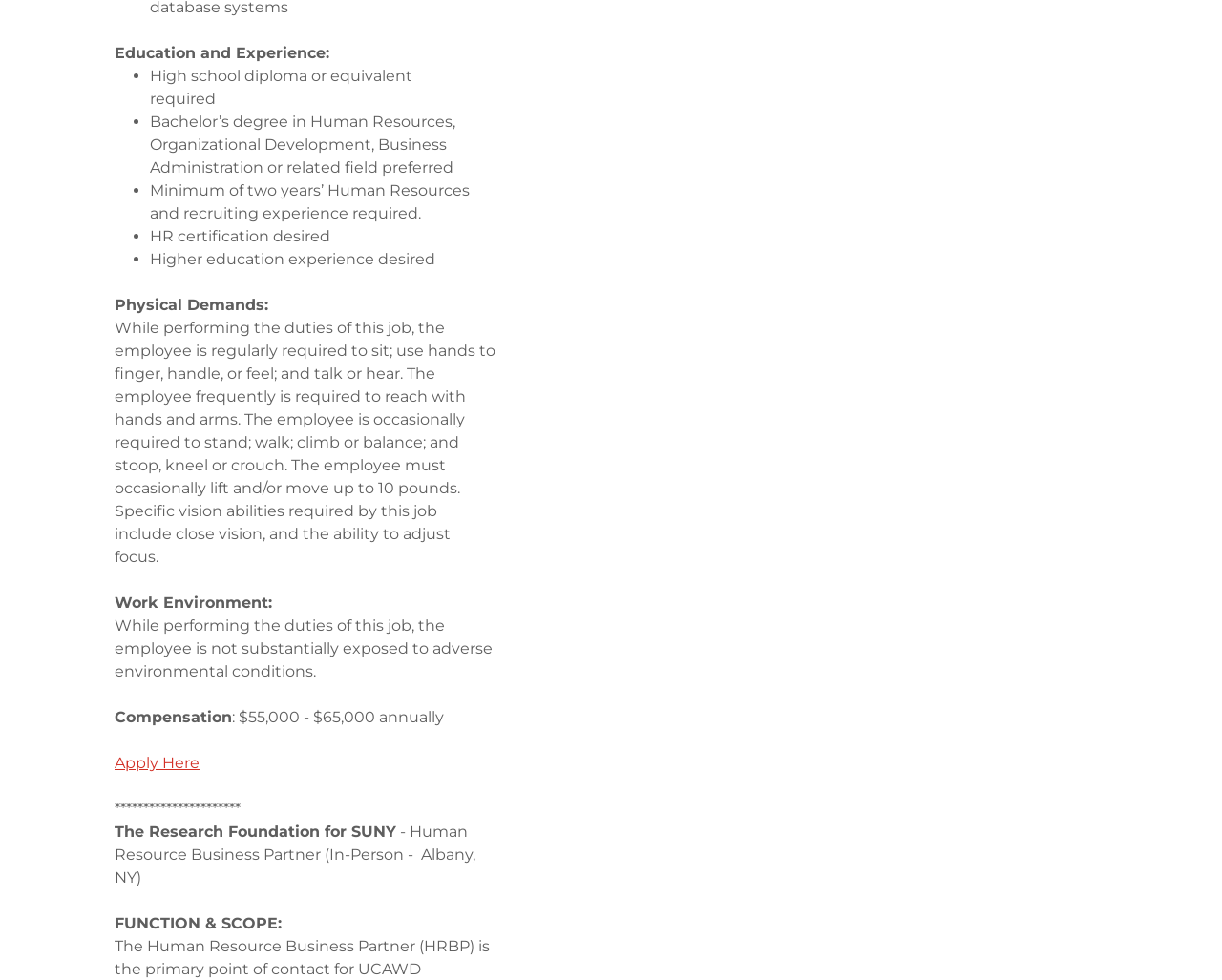What is the required education?
Refer to the screenshot and respond with a concise word or phrase.

High school diploma or equivalent